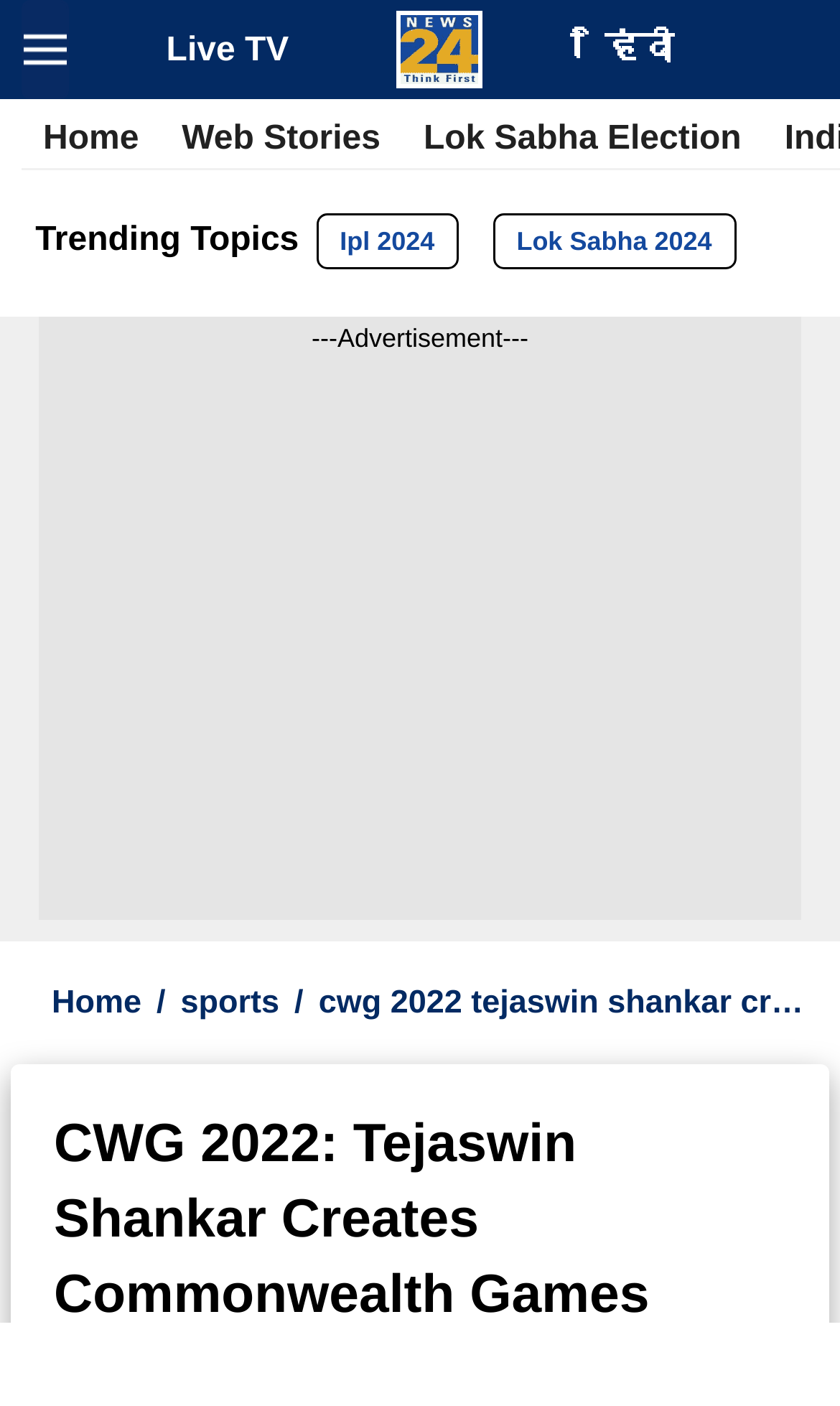Identify the bounding box coordinates for the region of the element that should be clicked to carry out the instruction: "Read Web Stories". The bounding box coordinates should be four float numbers between 0 and 1, i.e., [left, top, right, bottom].

[0.191, 0.078, 0.479, 0.121]